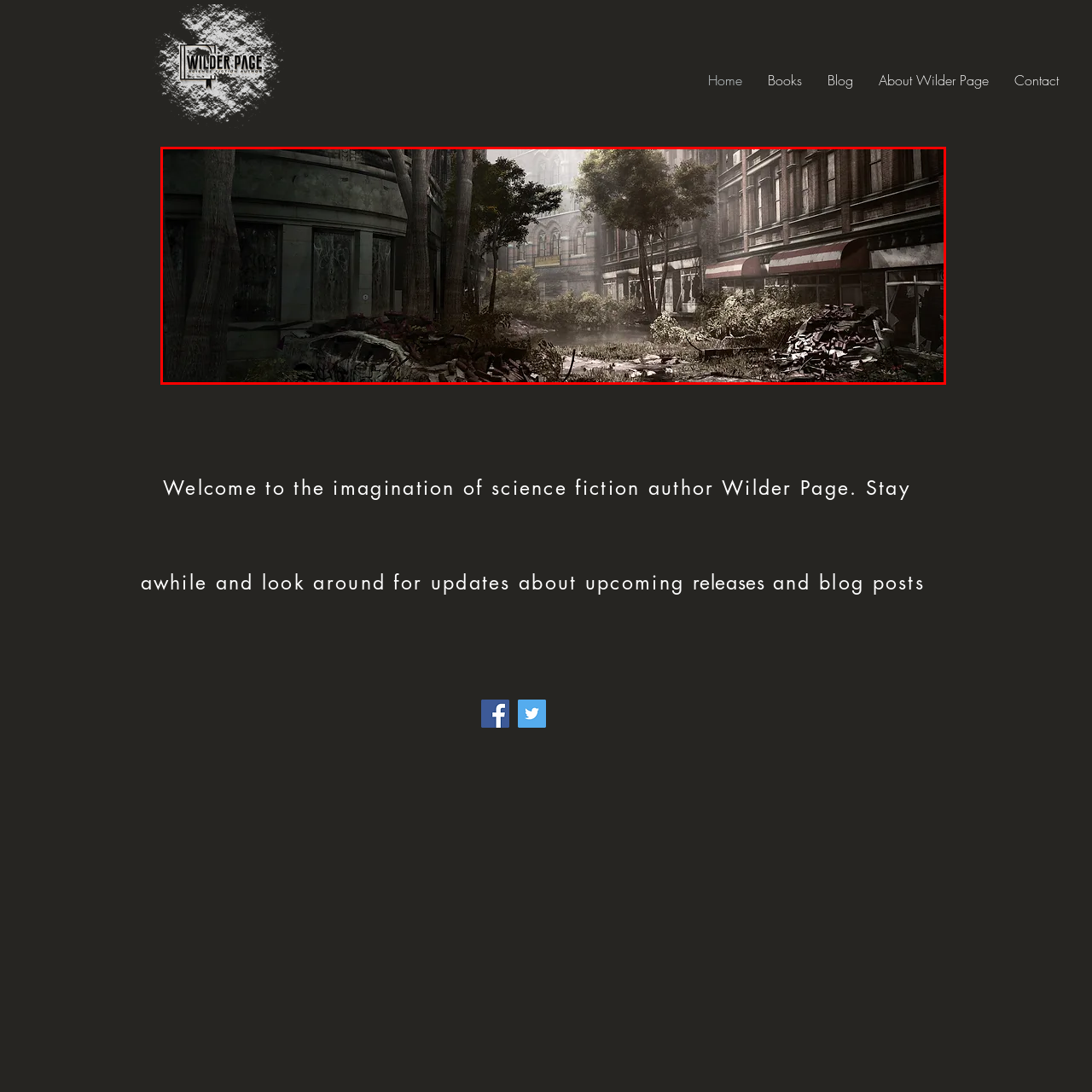Analyze the picture within the red frame, What type of life is suggested by the striped awning? 
Provide a one-word or one-phrase response.

Commercial life